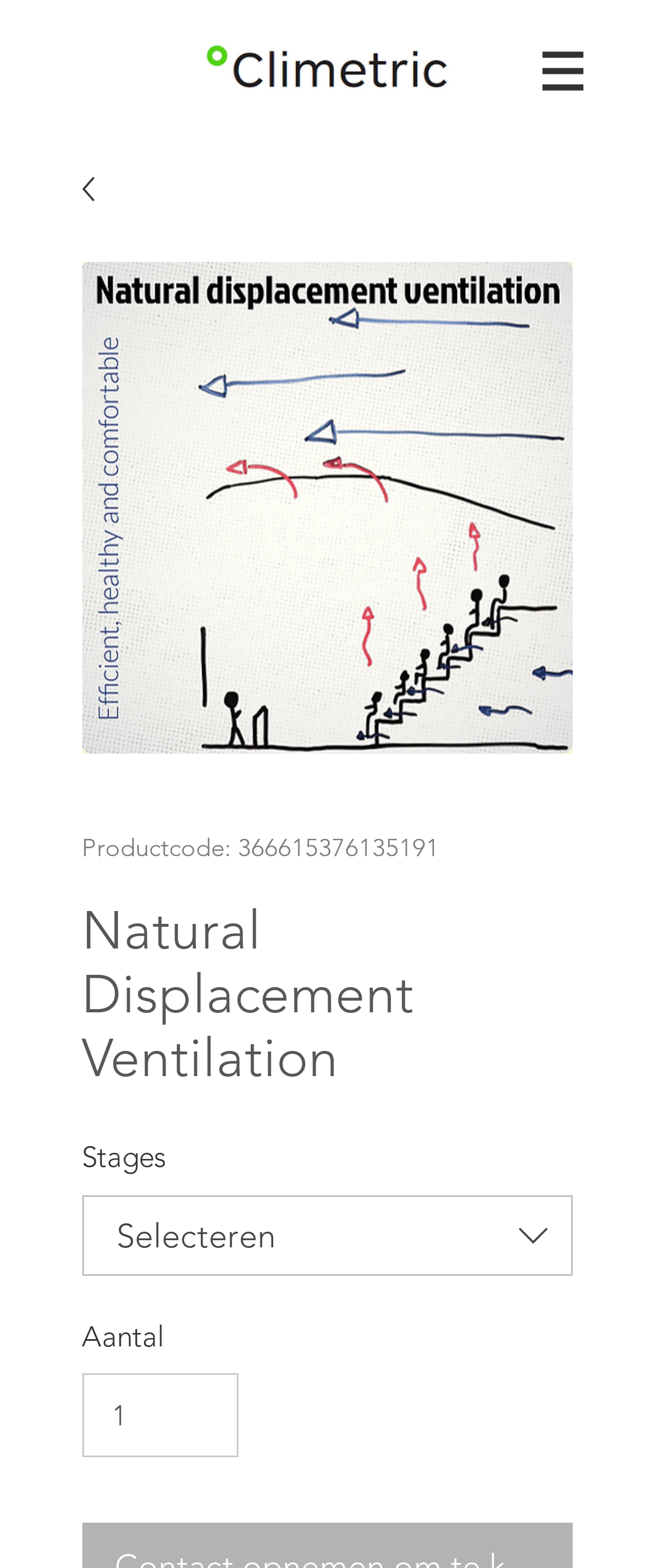Give a concise answer of one word or phrase to the question: 
Is the 'Contact opnemen om te kopen' button enabled?

No